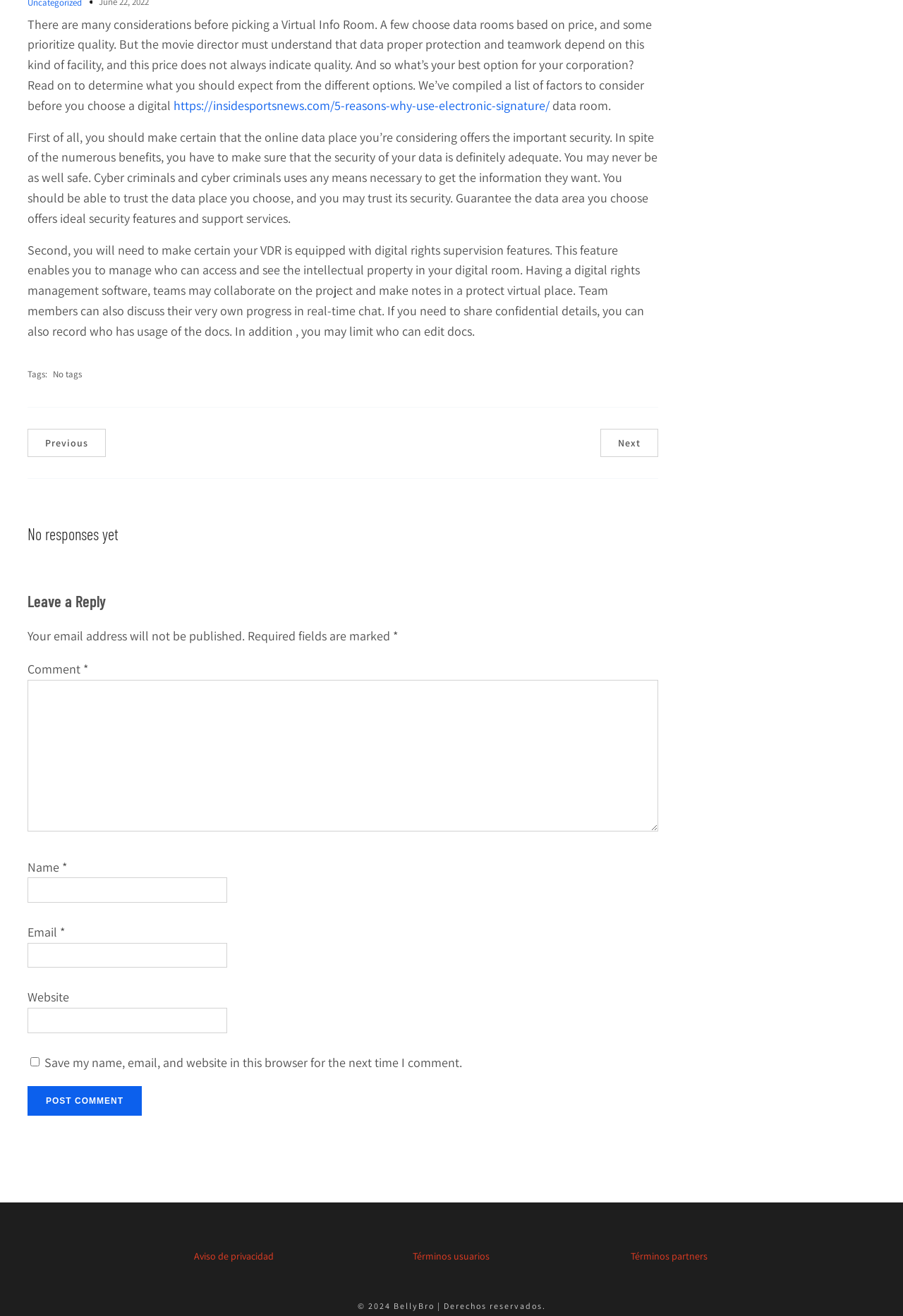Please locate the bounding box coordinates of the element that needs to be clicked to achieve the following instruction: "Click the 'Previous' link". The coordinates should be four float numbers between 0 and 1, i.e., [left, top, right, bottom].

[0.03, 0.326, 0.117, 0.347]